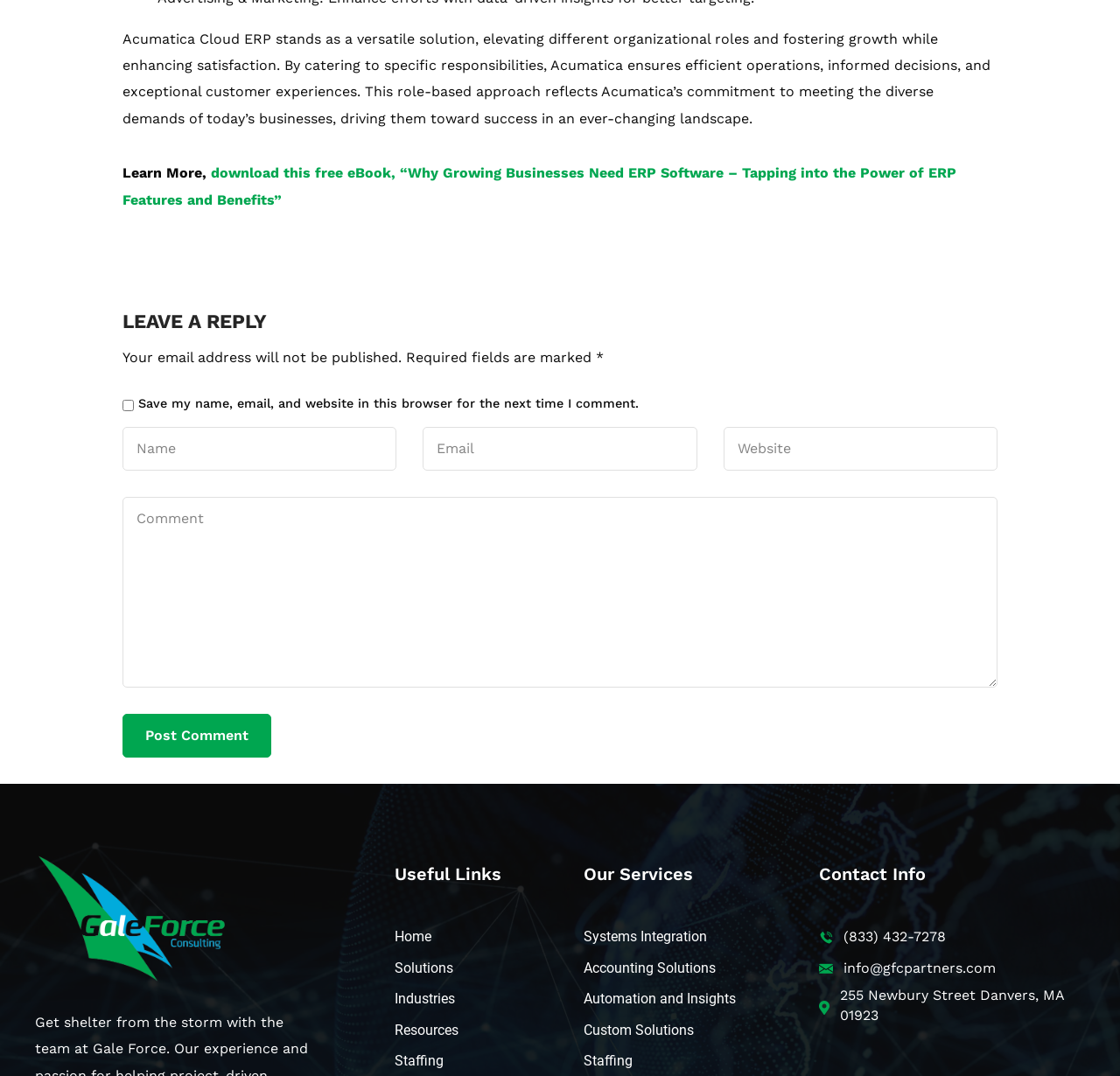Using floating point numbers between 0 and 1, provide the bounding box coordinates in the format (top-left x, top-left y, bottom-right x, bottom-right y). Locate the UI element described here: name="author" placeholder="Name"

[0.109, 0.397, 0.354, 0.438]